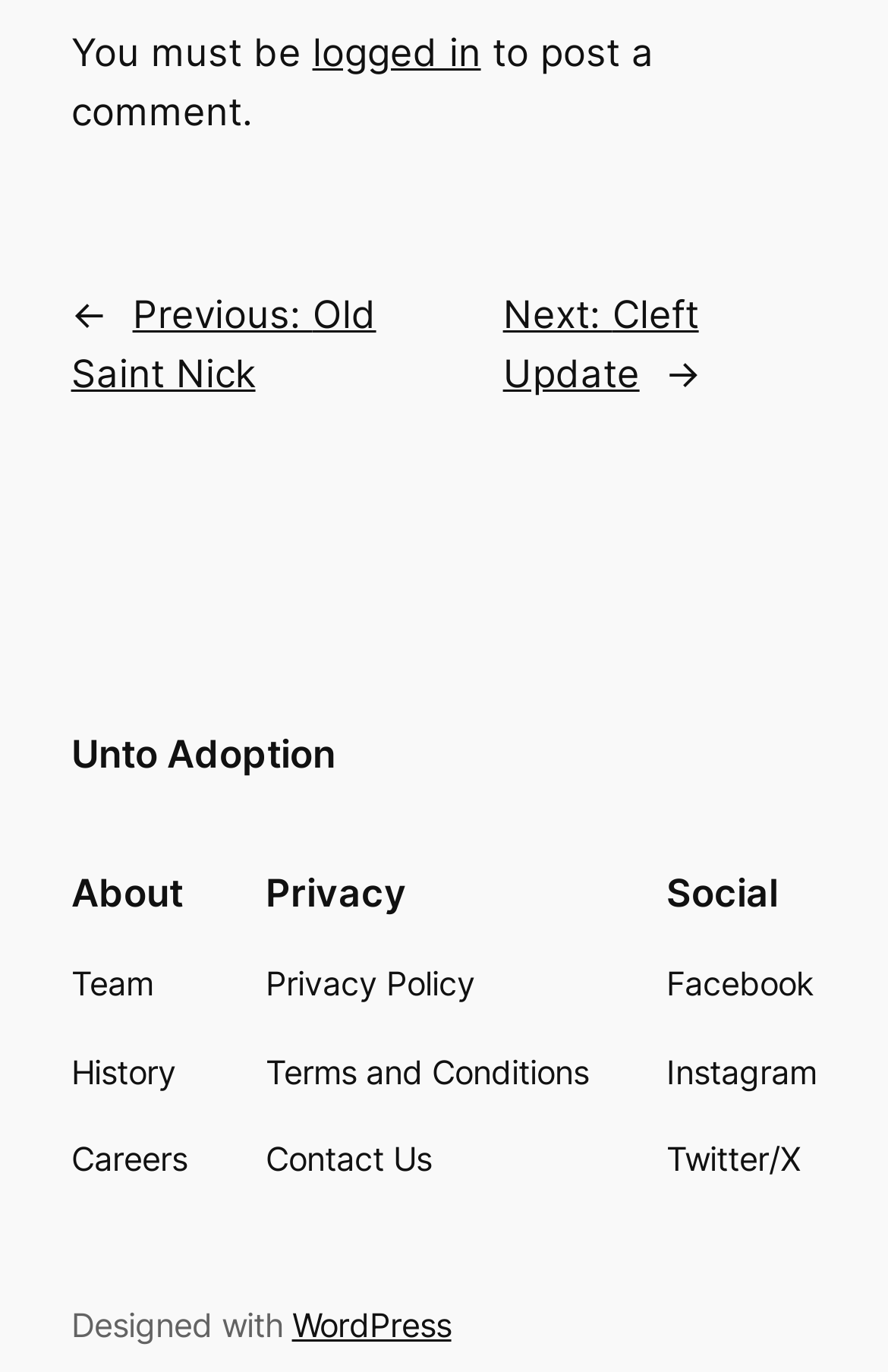What is the platform used to design the webpage?
Answer with a single word or short phrase according to what you see in the image.

WordPress